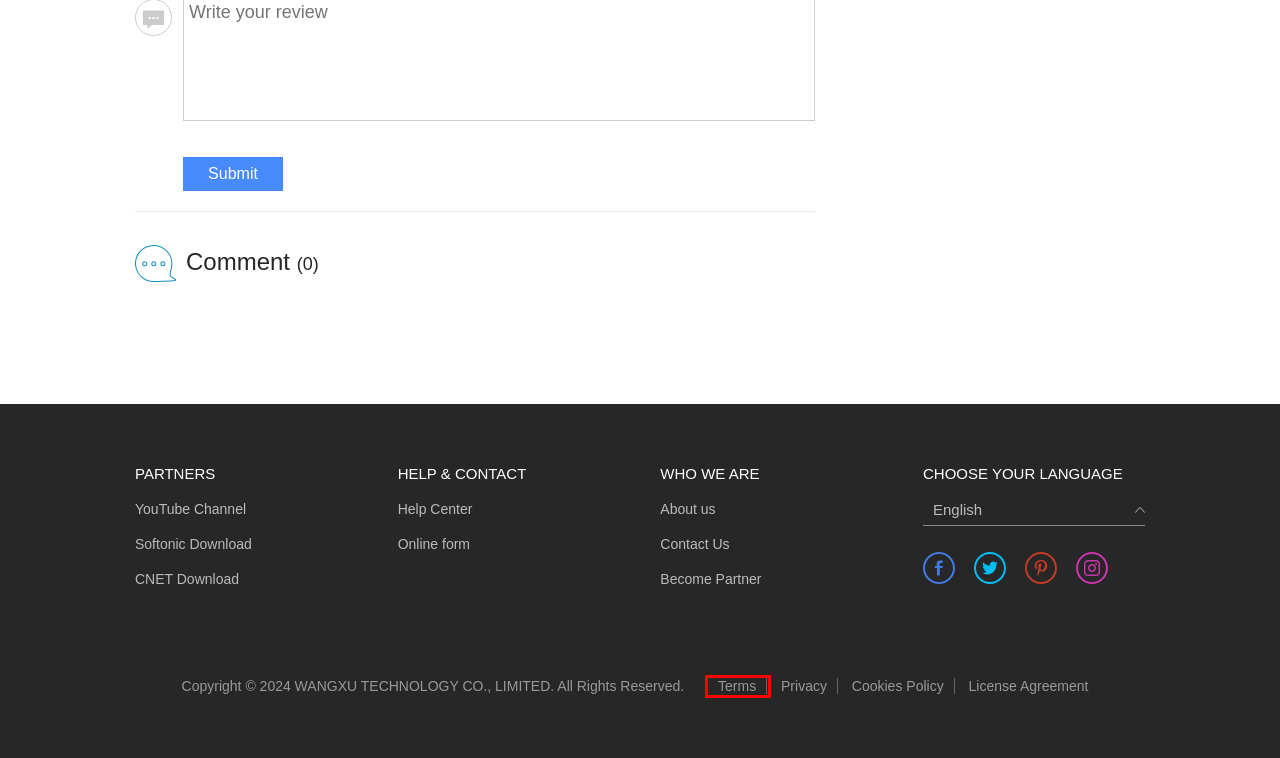Review the screenshot of a webpage that includes a red bounding box. Choose the webpage description that best matches the new webpage displayed after clicking the element within the bounding box. Here are the candidates:
A. Apowersoft Reseller Program
B. Apowersoft Privacy policy
C. How to Record Mac Webcam - Record Webcam Video on Mac in HD
D. Contact Apowersoft
E. Company Introduction of Apowersoft
F. Apowersoft Terms of service
G. About: Alice Wang
H. Apowersoft Support Center

F